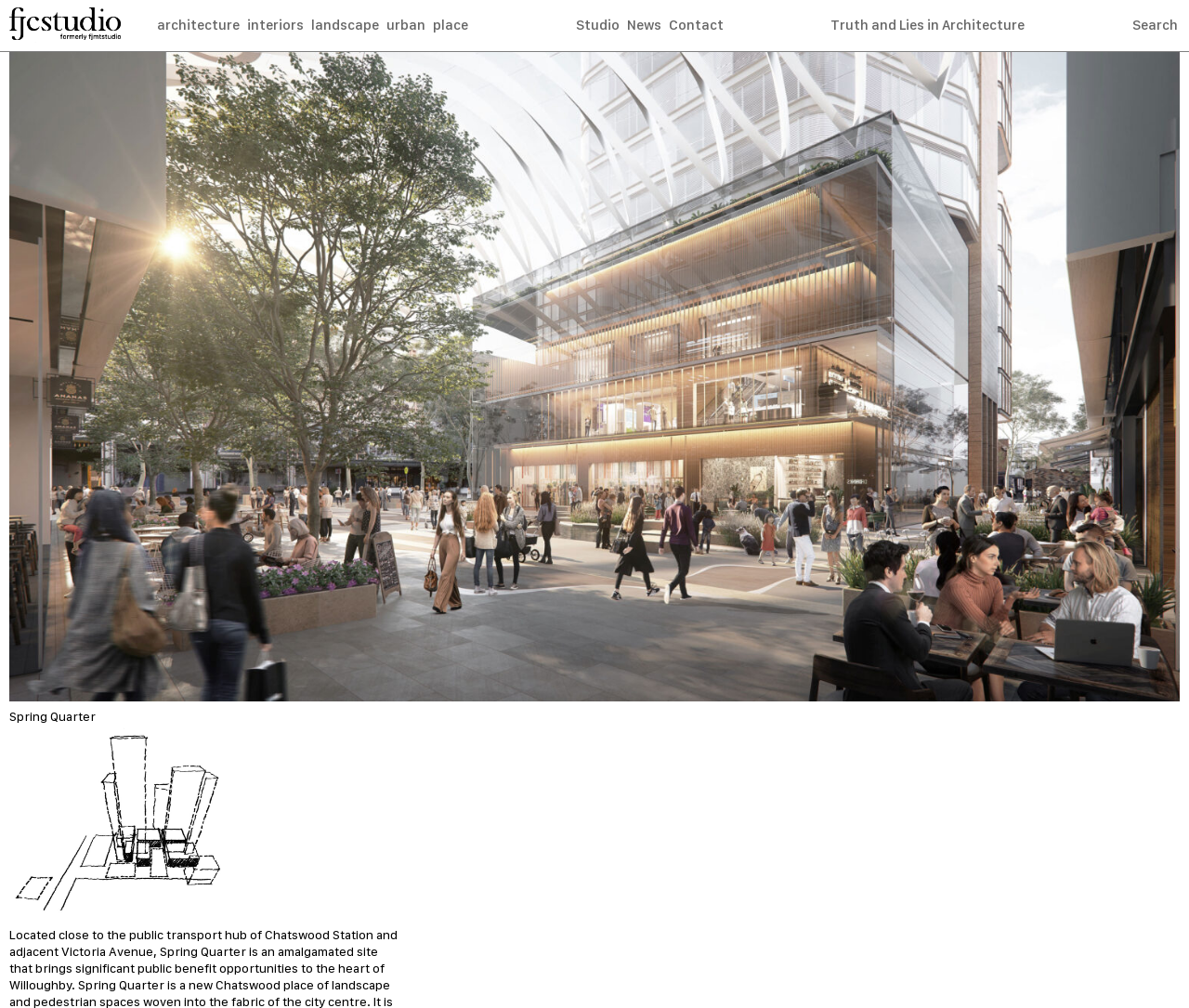Based on the element description name="s" placeholder="Search", identify the bounding box coordinates for the UI element. The coordinates should be in the format (top-left x, top-left y, bottom-right x, bottom-right y) and within the 0 to 1 range.

[0.031, 0.065, 0.531, 0.134]